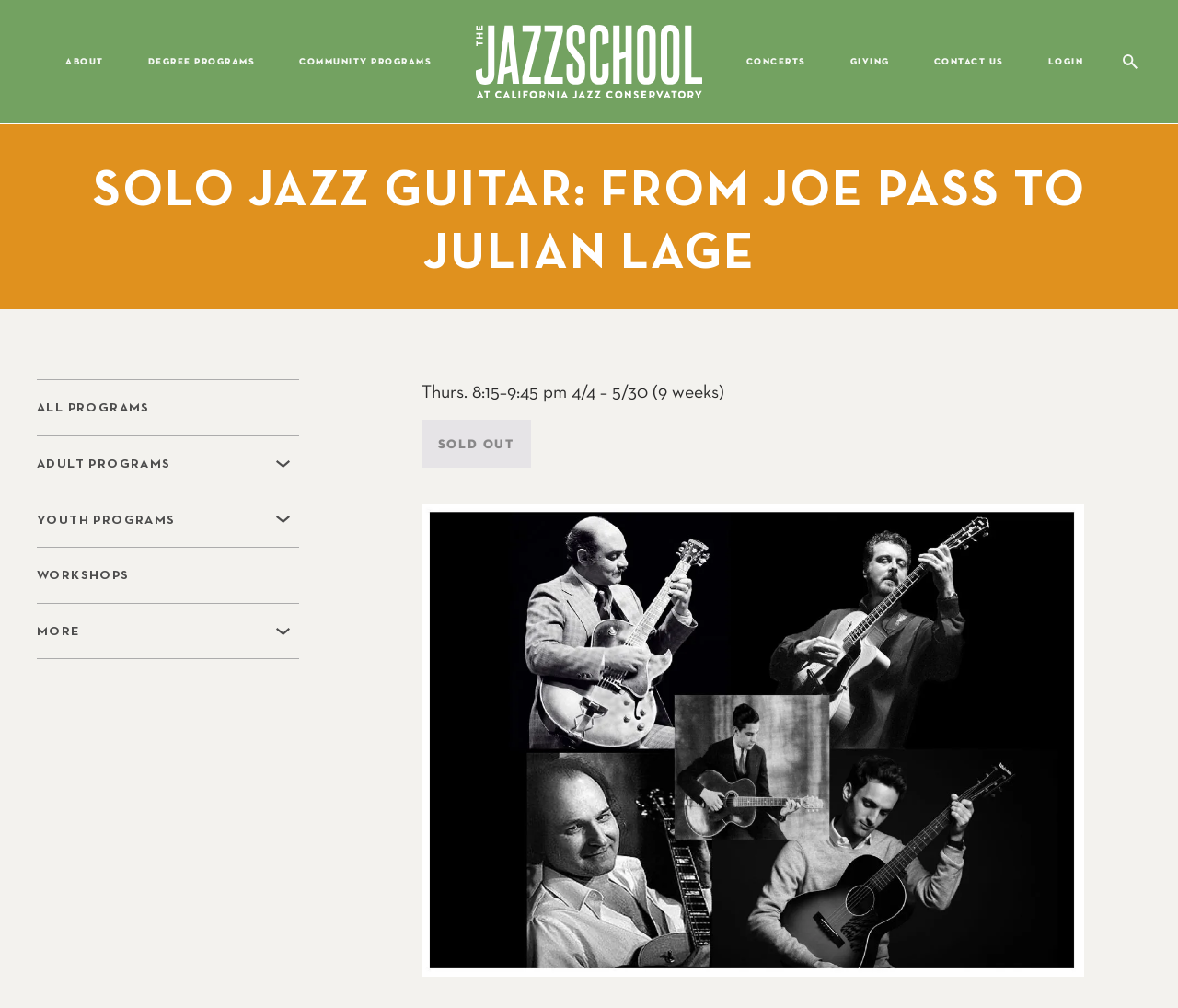Identify the bounding box coordinates for the UI element described as: "Research and Grants".

None